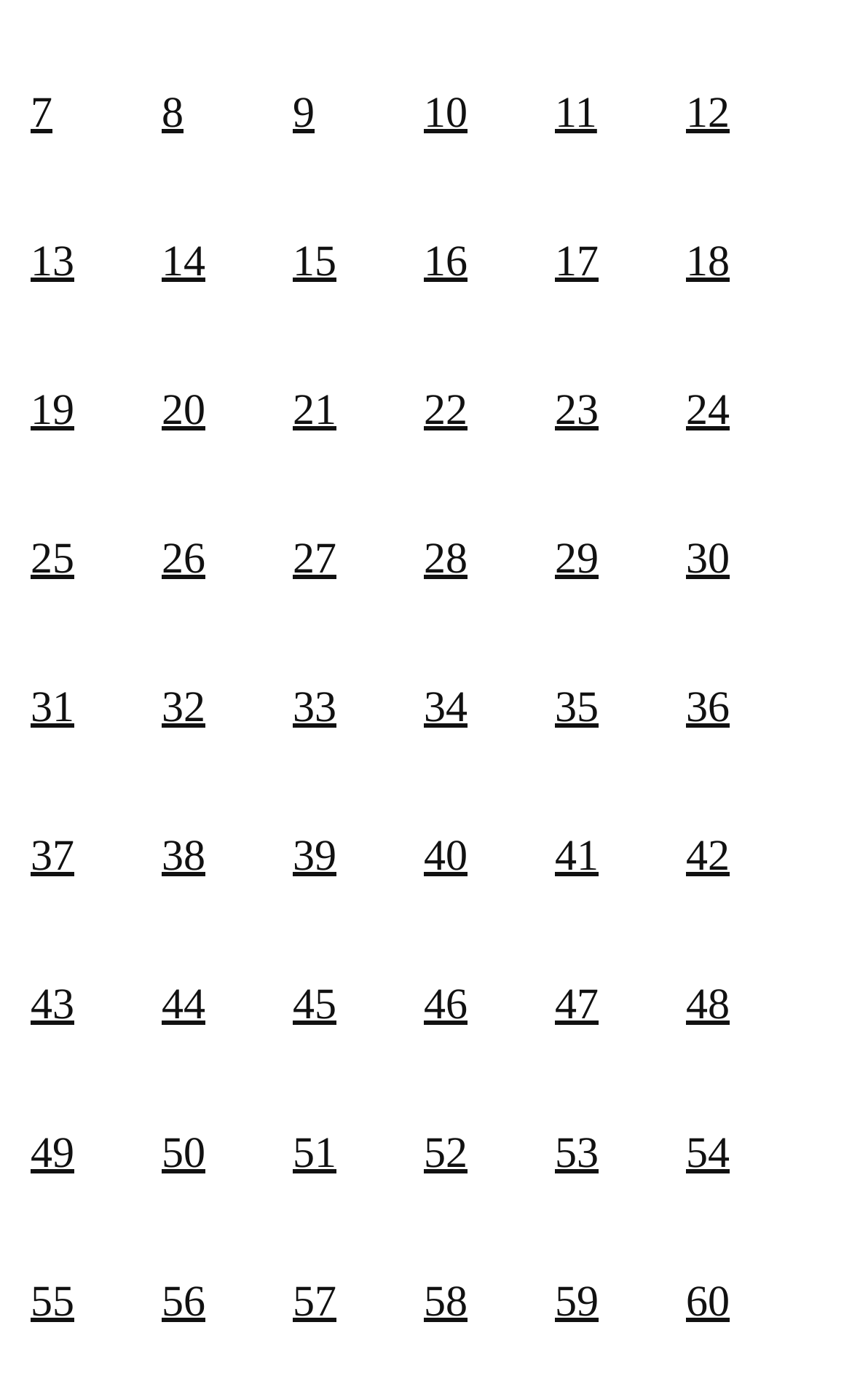Are the links arranged in a single row?
Please provide a single word or phrase as your answer based on the screenshot.

No